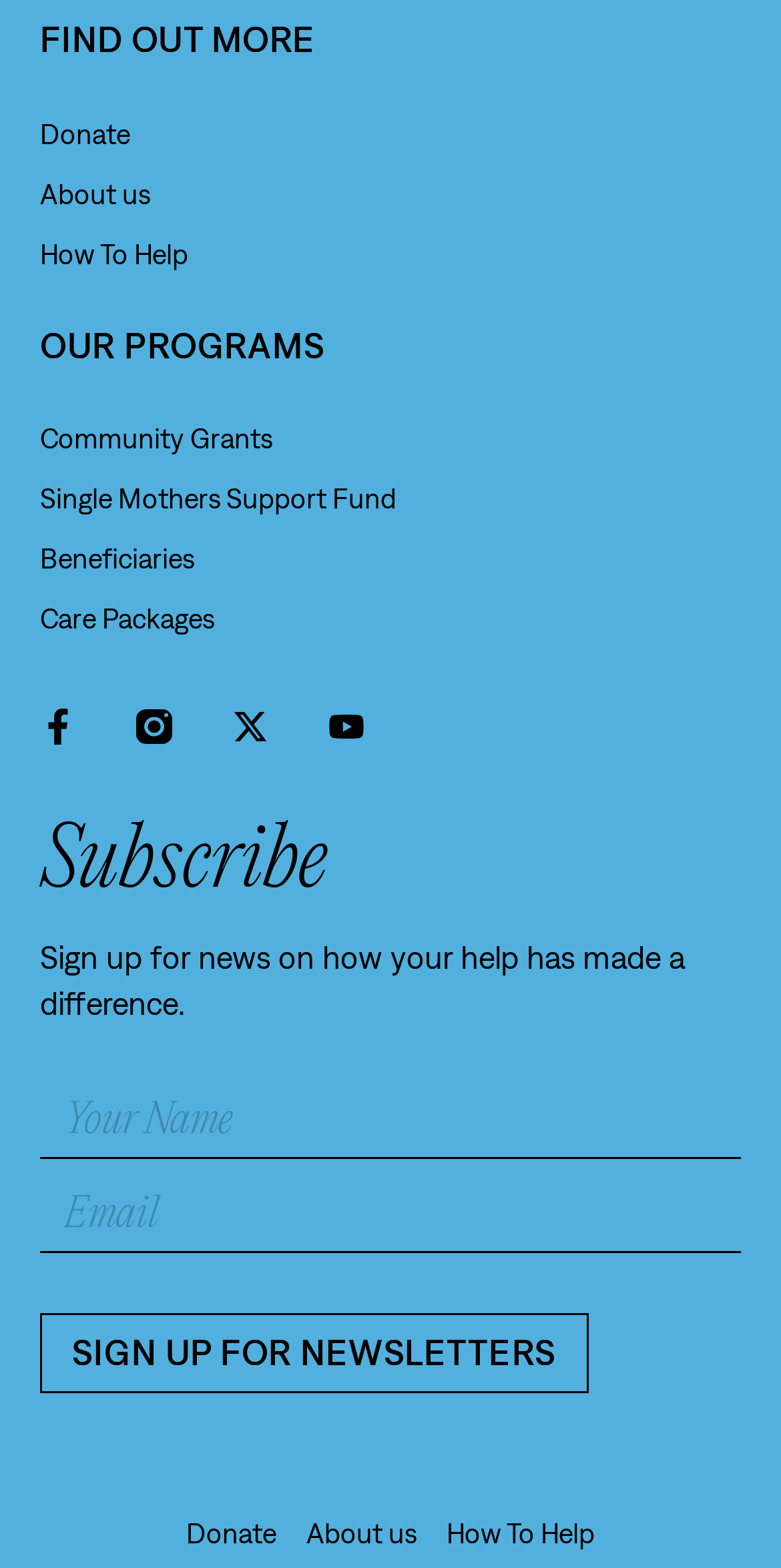Please specify the bounding box coordinates of the clickable region necessary for completing the following instruction: "Click on Donate". The coordinates must consist of four float numbers between 0 and 1, i.e., [left, top, right, bottom].

[0.051, 0.066, 0.241, 0.104]